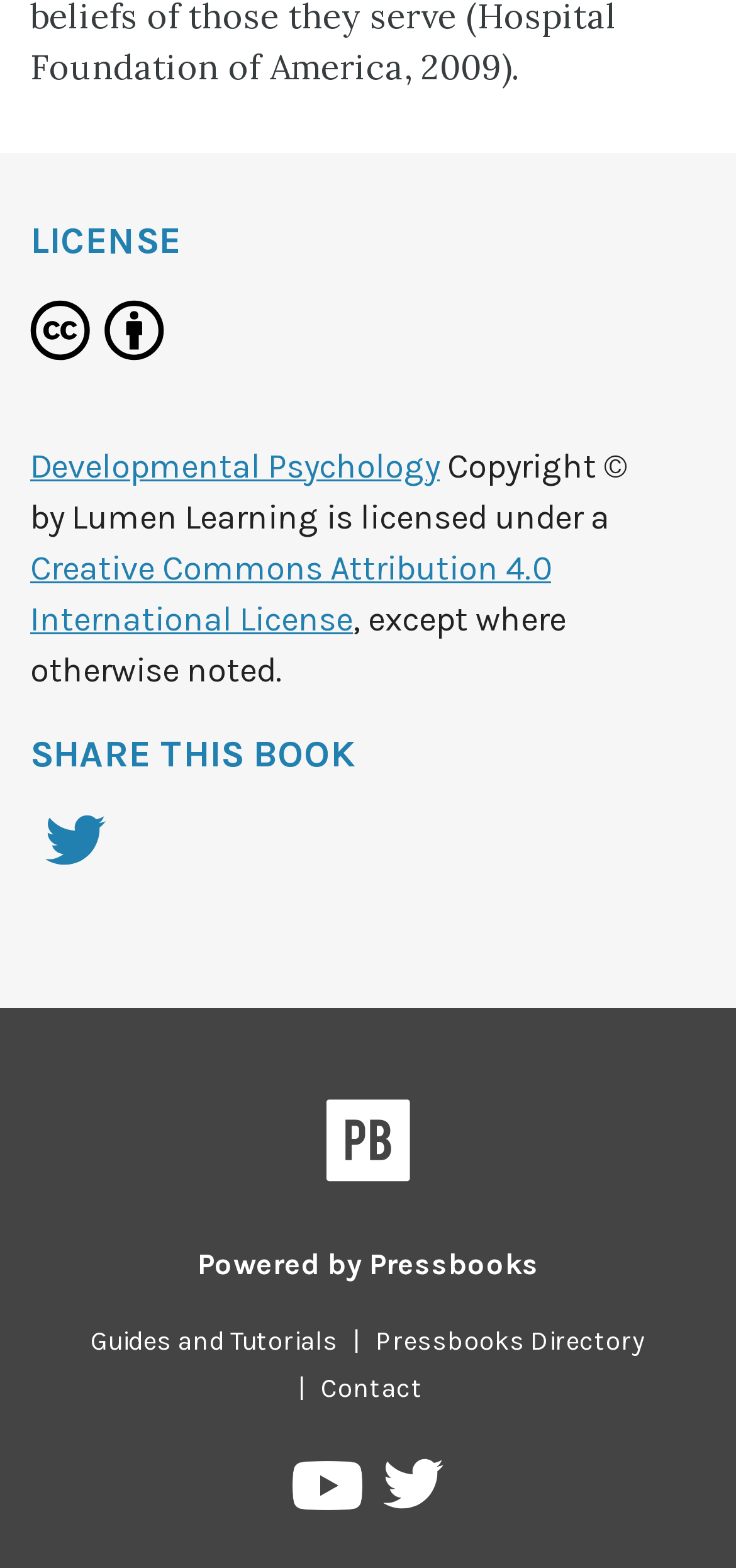Locate the bounding box coordinates of the region to be clicked to comply with the following instruction: "Contact us". The coordinates must be four float numbers between 0 and 1, in the form [left, top, right, bottom].

[0.415, 0.875, 0.595, 0.896]